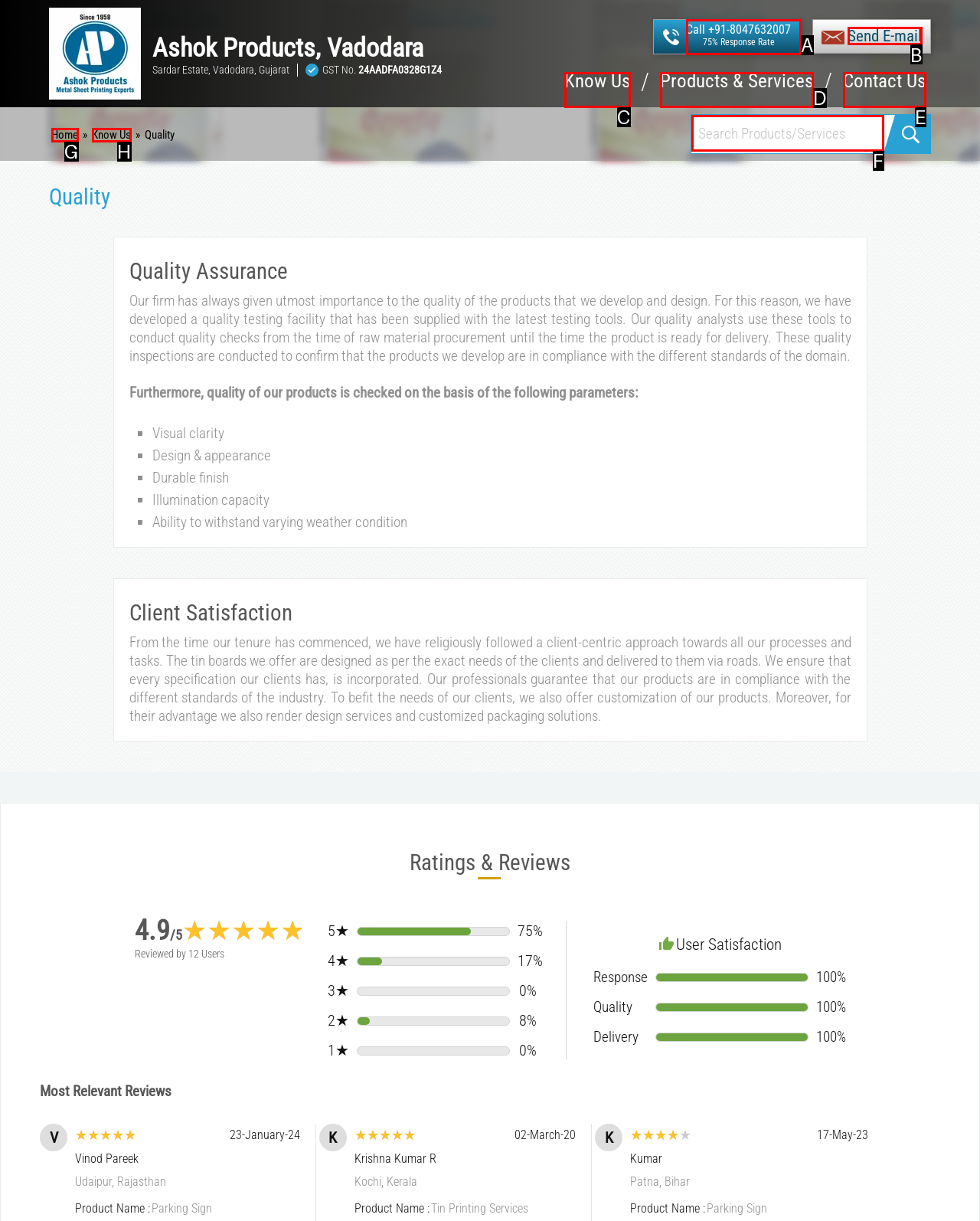Identify which lettered option to click to carry out the task: Send an email. Provide the letter as your answer.

B